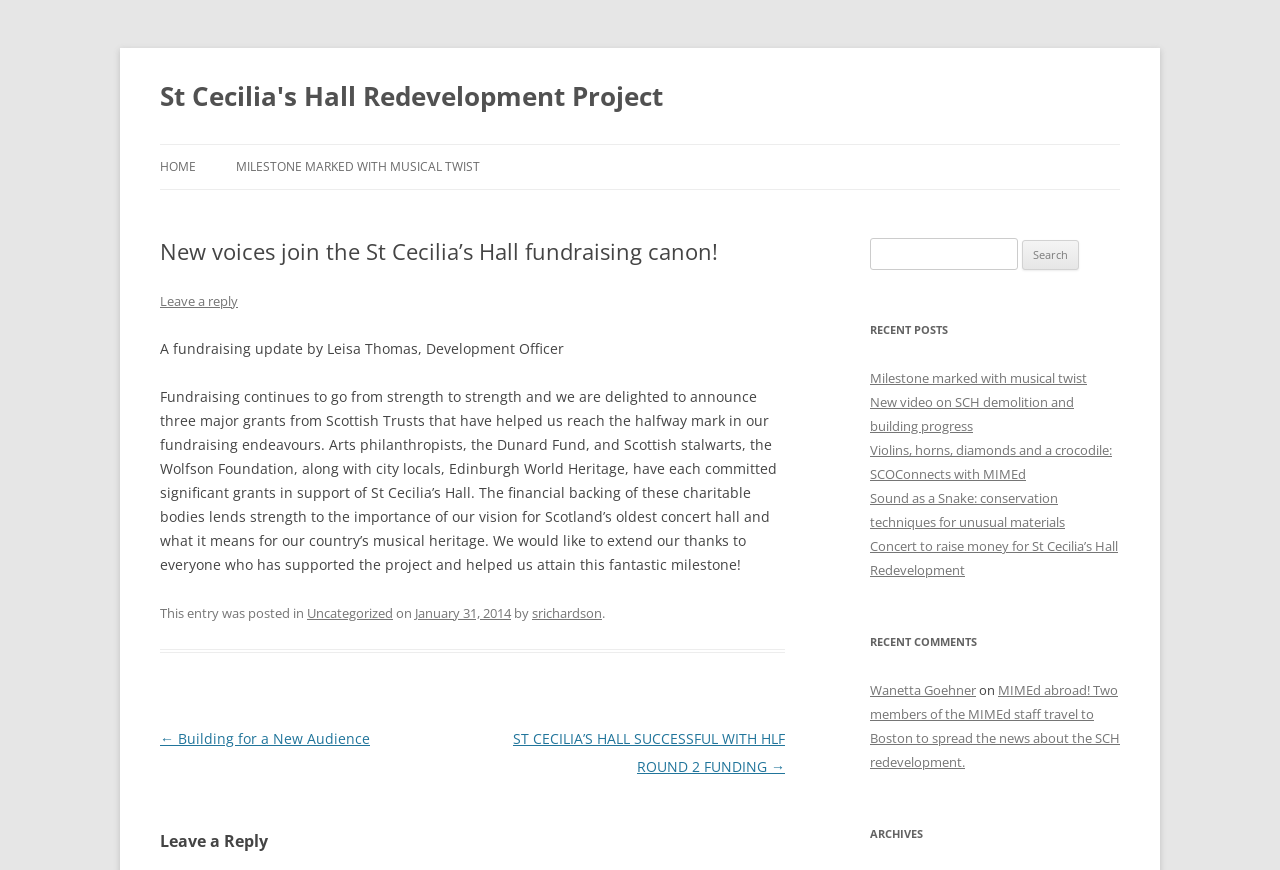Show the bounding box coordinates for the element that needs to be clicked to execute the following instruction: "Read the article 'MILESTONE MARKED WITH MUSICAL TWIST'". Provide the coordinates in the form of four float numbers between 0 and 1, i.e., [left, top, right, bottom].

[0.184, 0.167, 0.375, 0.218]